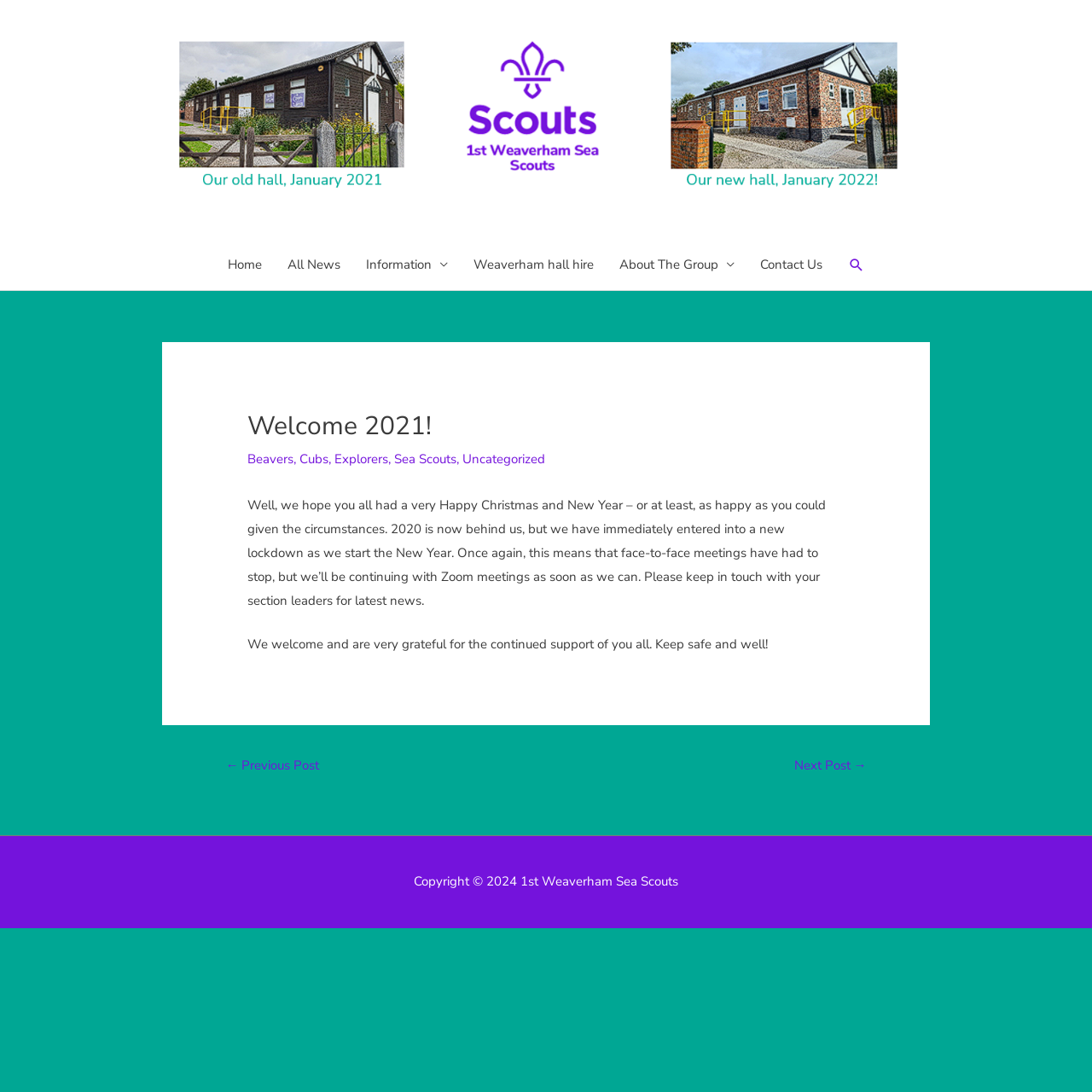Explain the webpage's design and content in an elaborate manner.

The webpage is about the 1st Weaverham Sea Scouts, with a focus on welcoming the new year 2021. At the top left corner, there is a Scouts logo accompanied by photos of their old and new hall. Below the logo, there is a navigation menu with links to various sections of the website, including Home, All News, Information, Weaverham hall hire, About The Group, and Contact Us. 

On the main content area, there is a heading "Welcome 2021!" followed by links to different sections of the group, such as Beavers, Cubs, Explorers, Sea Scouts, and Uncategorized. Below the heading, there is a message wishing everyone a happy Christmas and New Year, and discussing the current lockdown situation and the continuation of Zoom meetings. The message also expresses gratitude for the support of the group's members and encourages them to stay safe and well.

At the bottom of the main content area, there is a post navigation section with links to previous and next posts. Finally, at the very bottom of the page, there is a copyright notice and the group's name, 1st Weaverham Sea Scouts.